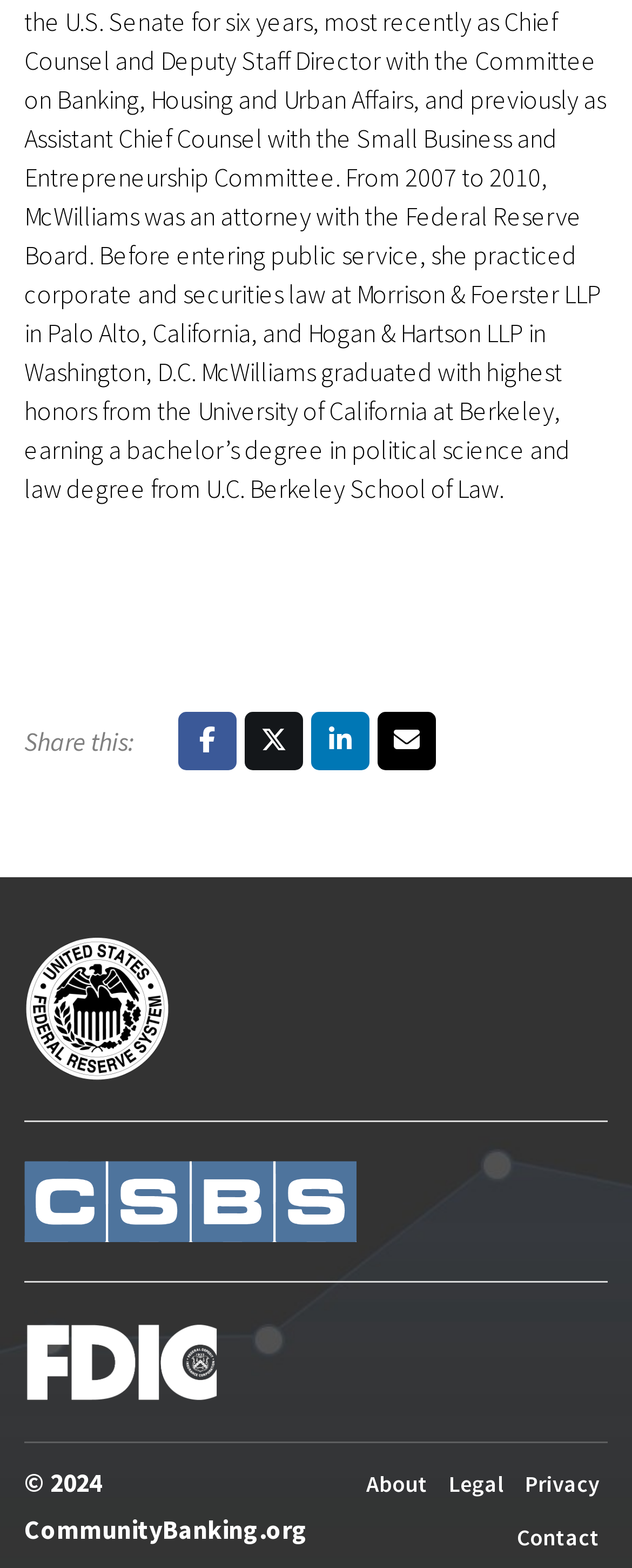Identify and provide the bounding box coordinates of the UI element described: "EDWIN KIMUTAI TOO.pdf (2.549Mb)". The coordinates should be formatted as [left, top, right, bottom], with each number being a float between 0 and 1.

None